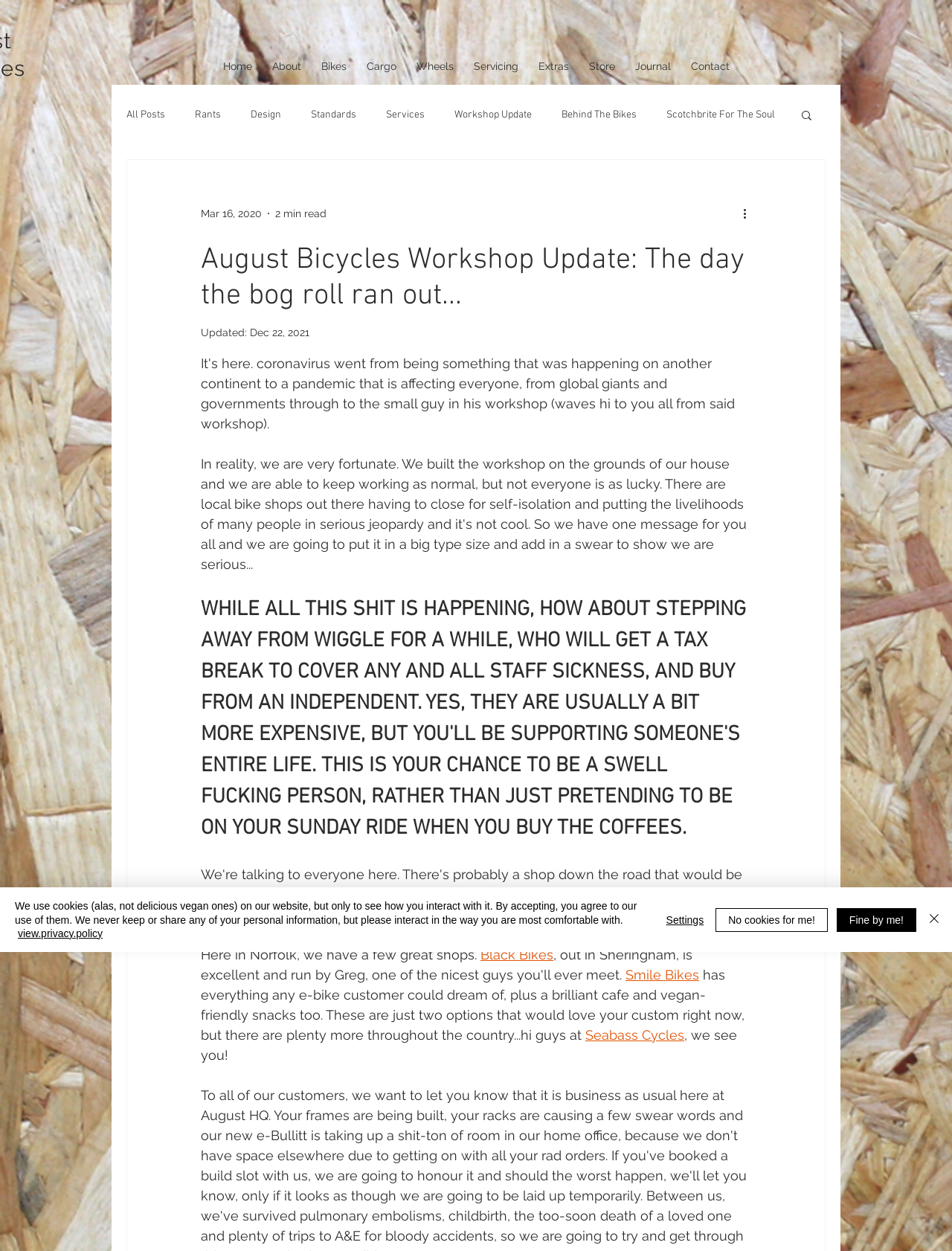Locate the bounding box coordinates of the clickable area to execute the instruction: "Click the 'Home' link". Provide the coordinates as four float numbers between 0 and 1, represented as [left, top, right, bottom].

[0.223, 0.038, 0.275, 0.068]